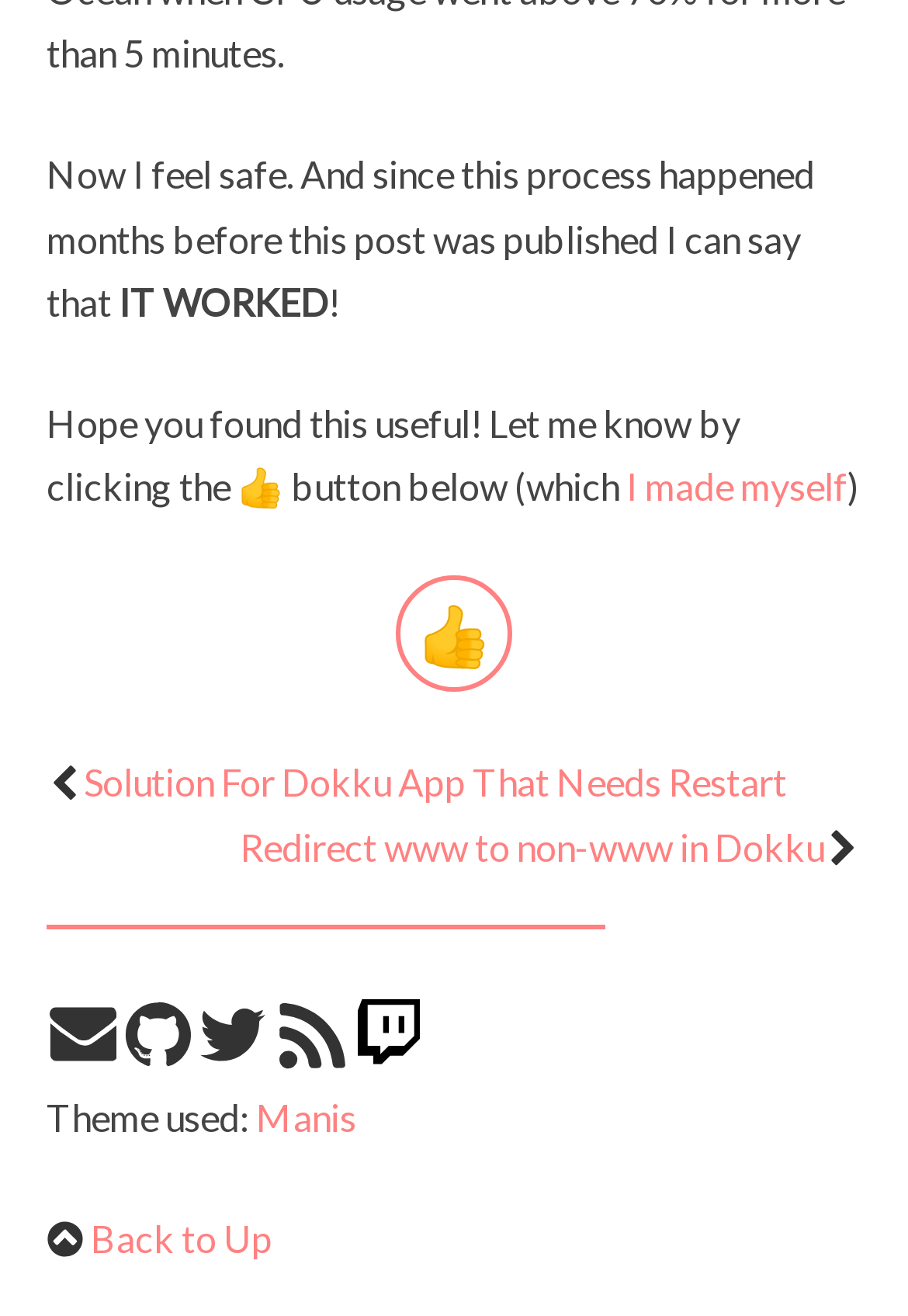Use a single word or phrase to answer the question:
What is the purpose of the button below the post?

To show appreciation